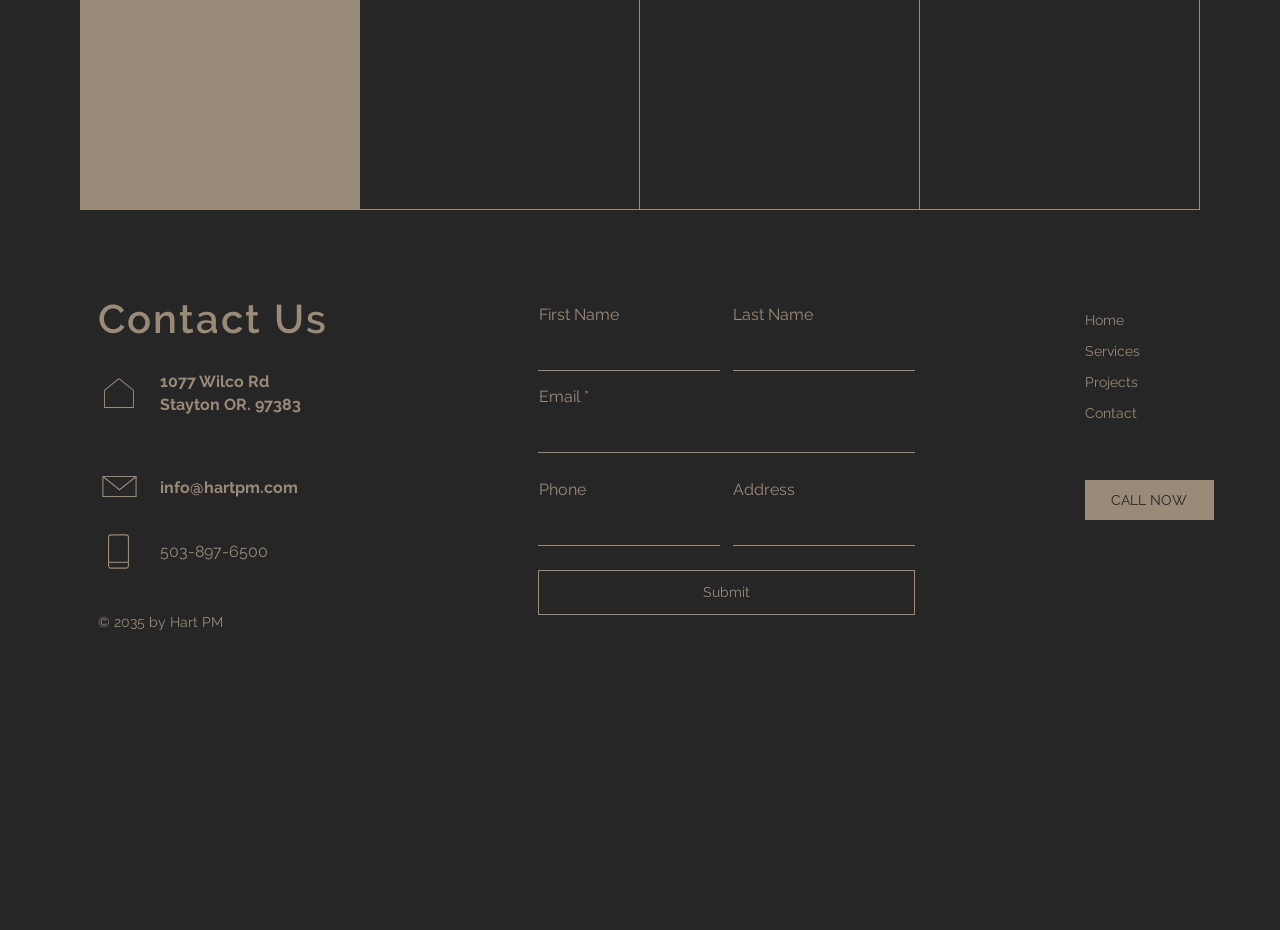Pinpoint the bounding box coordinates of the clickable element needed to complete the instruction: "Click contact us". The coordinates should be provided as four float numbers between 0 and 1: [left, top, right, bottom].

[0.077, 0.317, 0.256, 0.368]